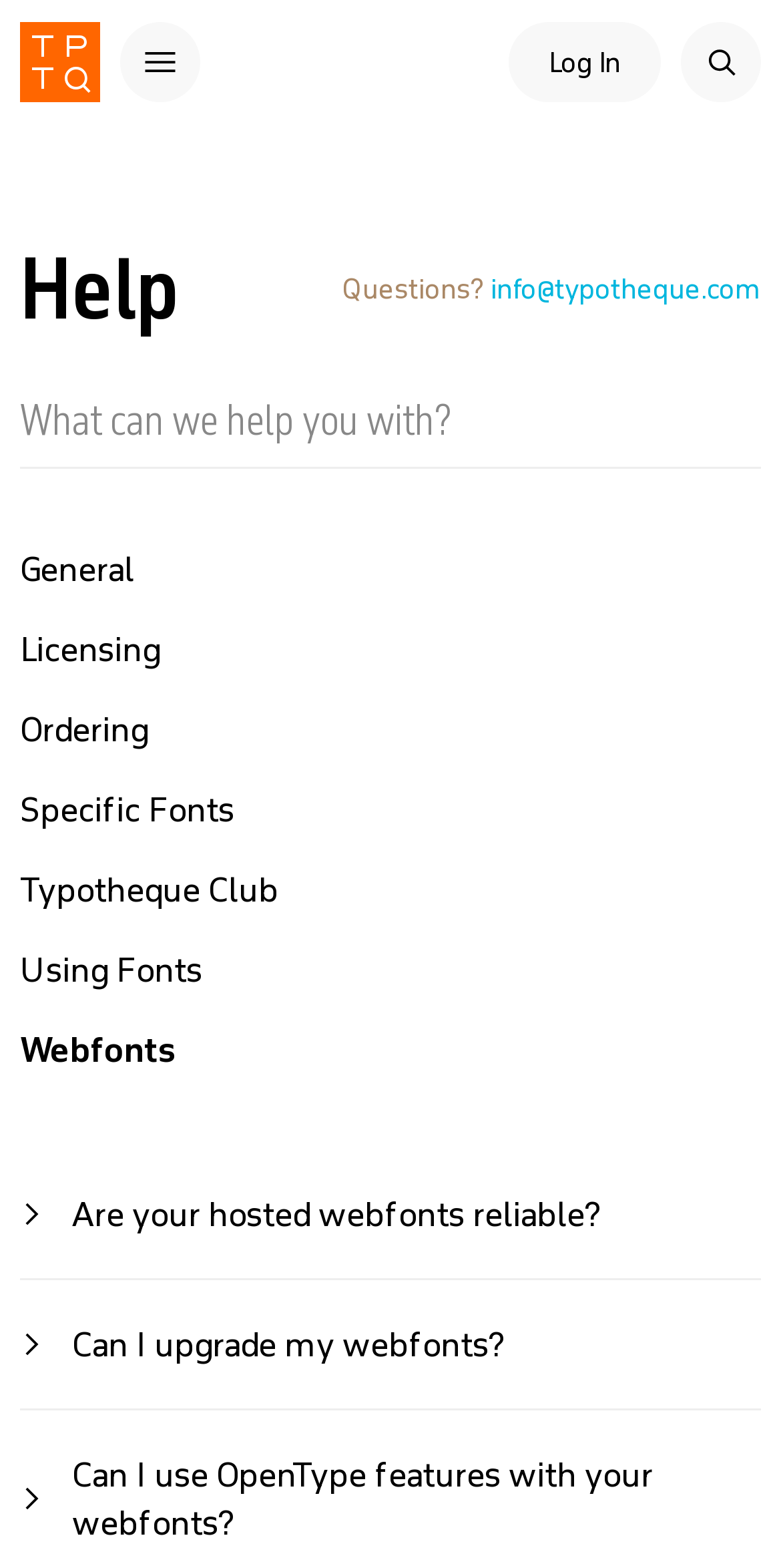Identify the bounding box coordinates of the region that needs to be clicked to carry out this instruction: "Go to Home page". Provide these coordinates as four float numbers ranging from 0 to 1, i.e., [left, top, right, bottom].

None